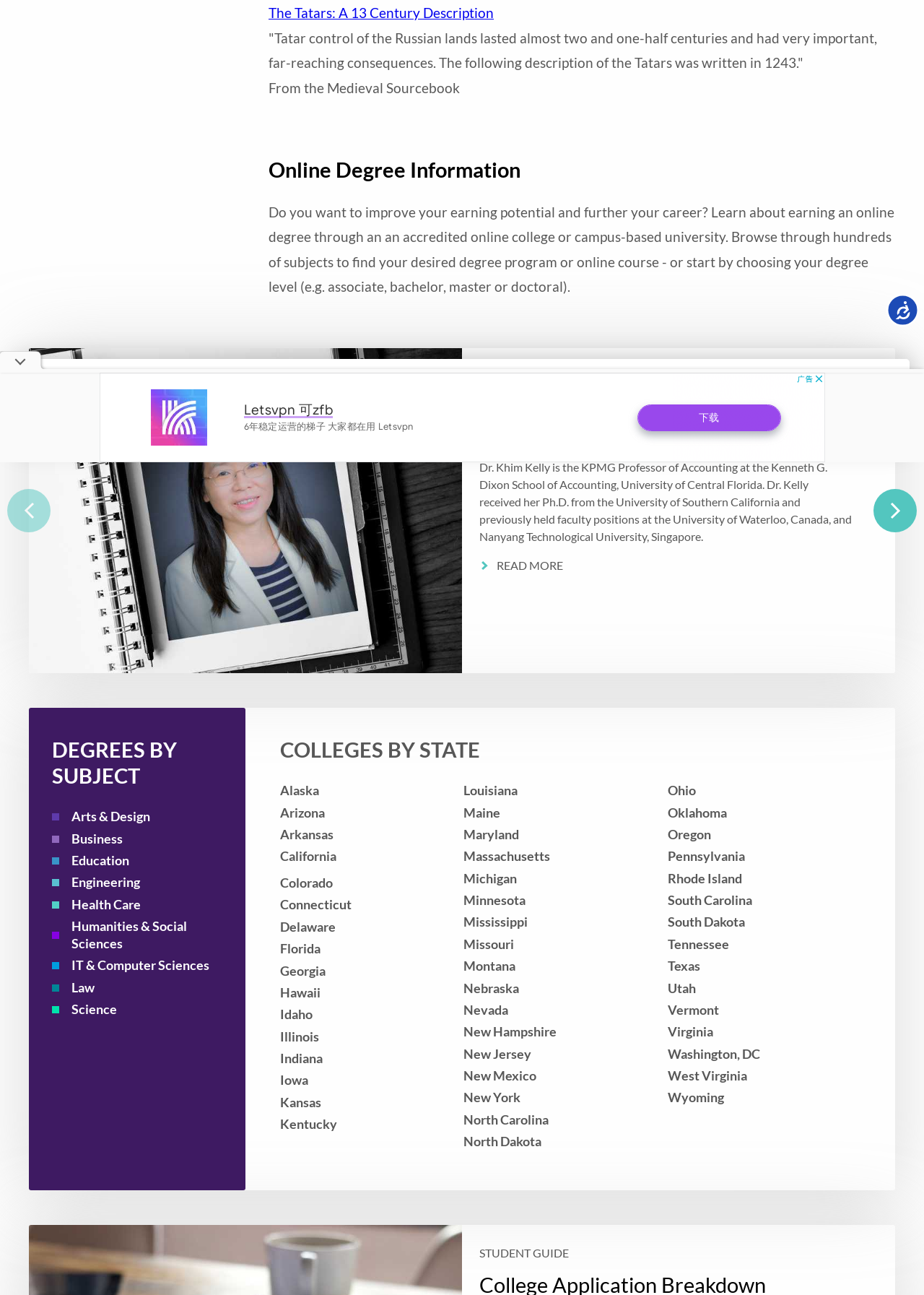Determine the bounding box coordinates in the format (top-left x, top-left y, bottom-right x, bottom-right y). Ensure all values are floating point numbers between 0 and 1. Identify the bounding box of the UI element described by: Products

None